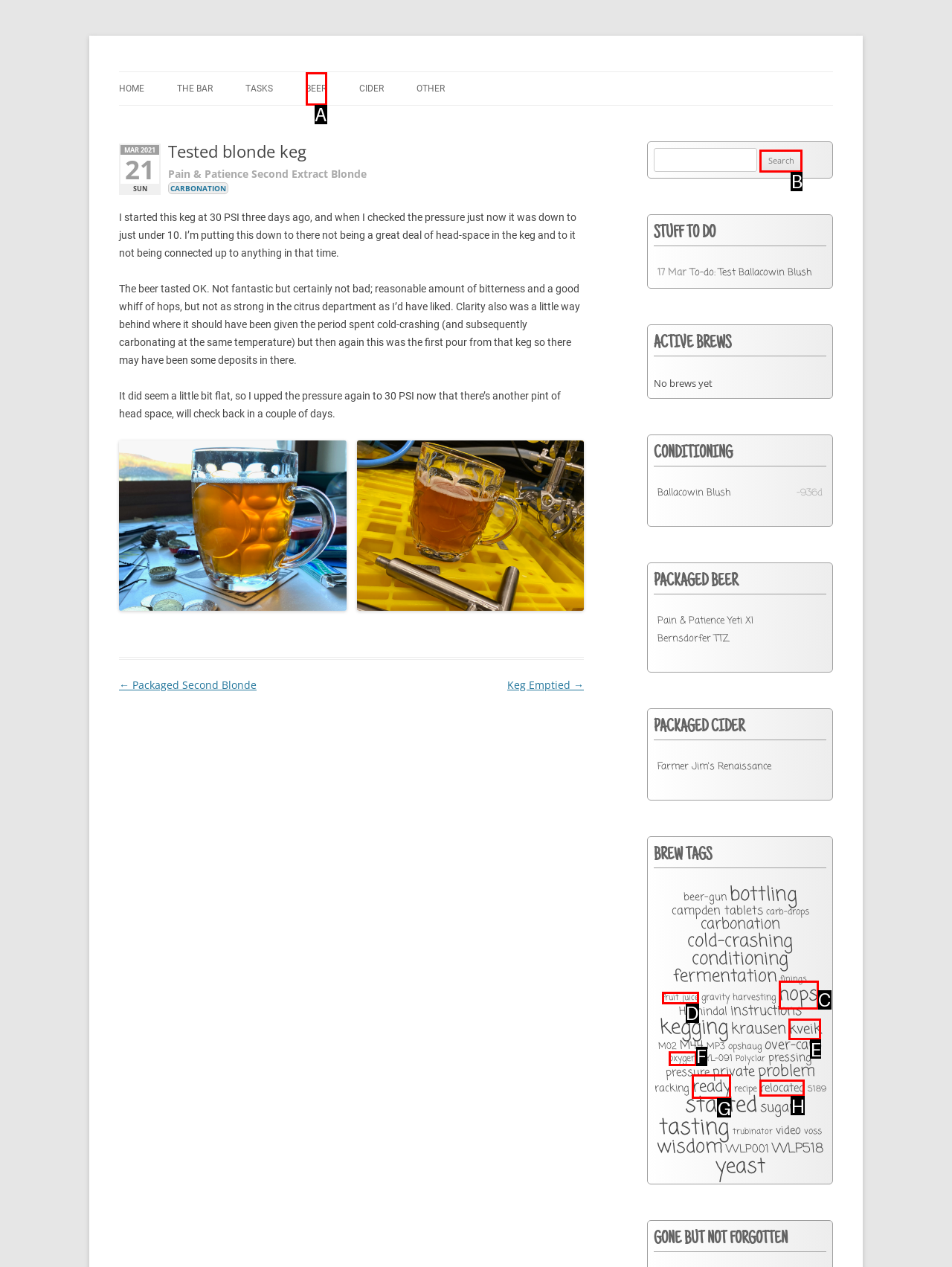Match the description: parent_node: Search for: value="Search" to the correct HTML element. Provide the letter of your choice from the given options.

B